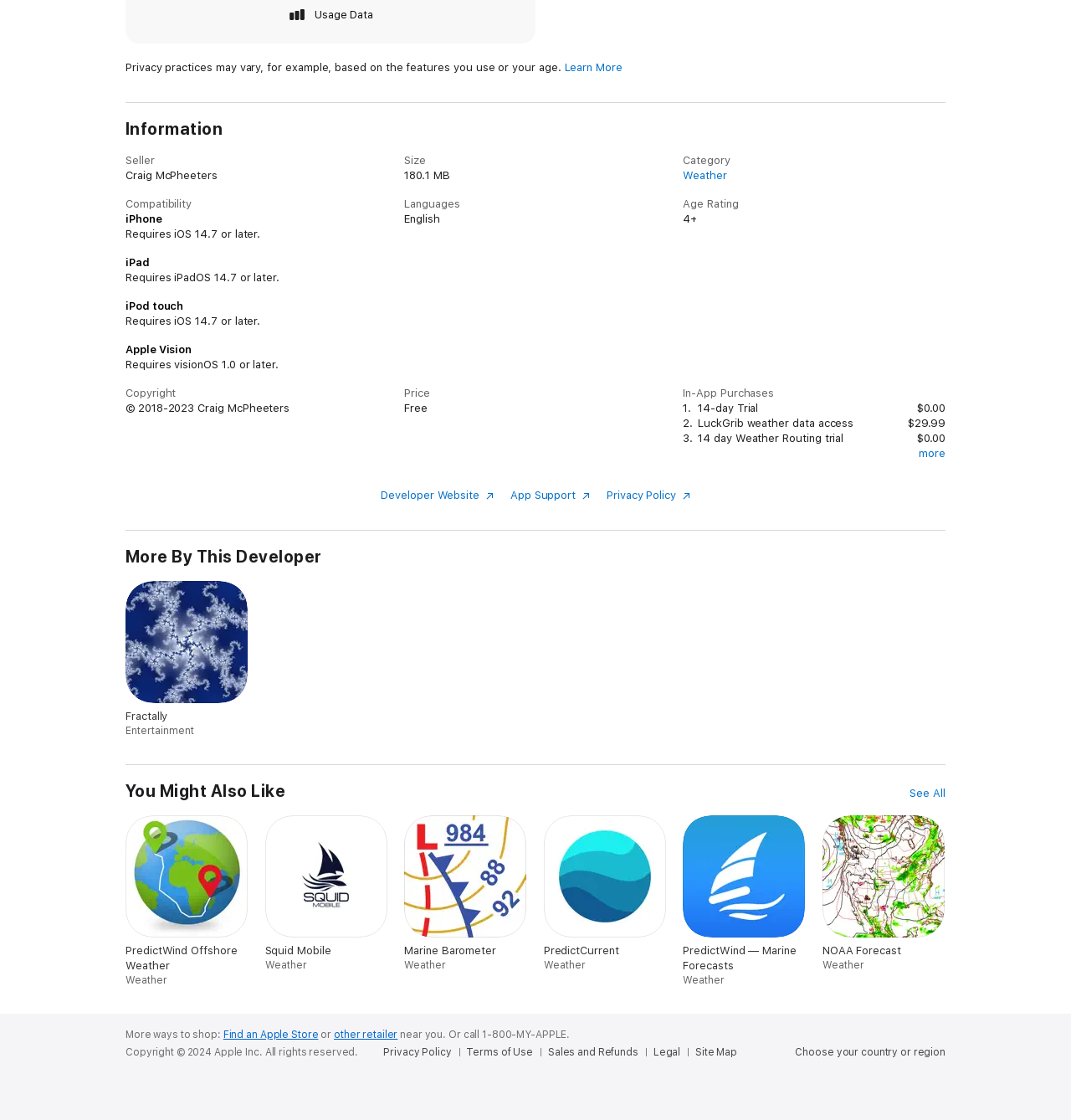Specify the bounding box coordinates of the area that needs to be clicked to achieve the following instruction: "View the post about 'Big Brother Mzansi finalist, Sinaye receives R200K in gifts from fans'".

None